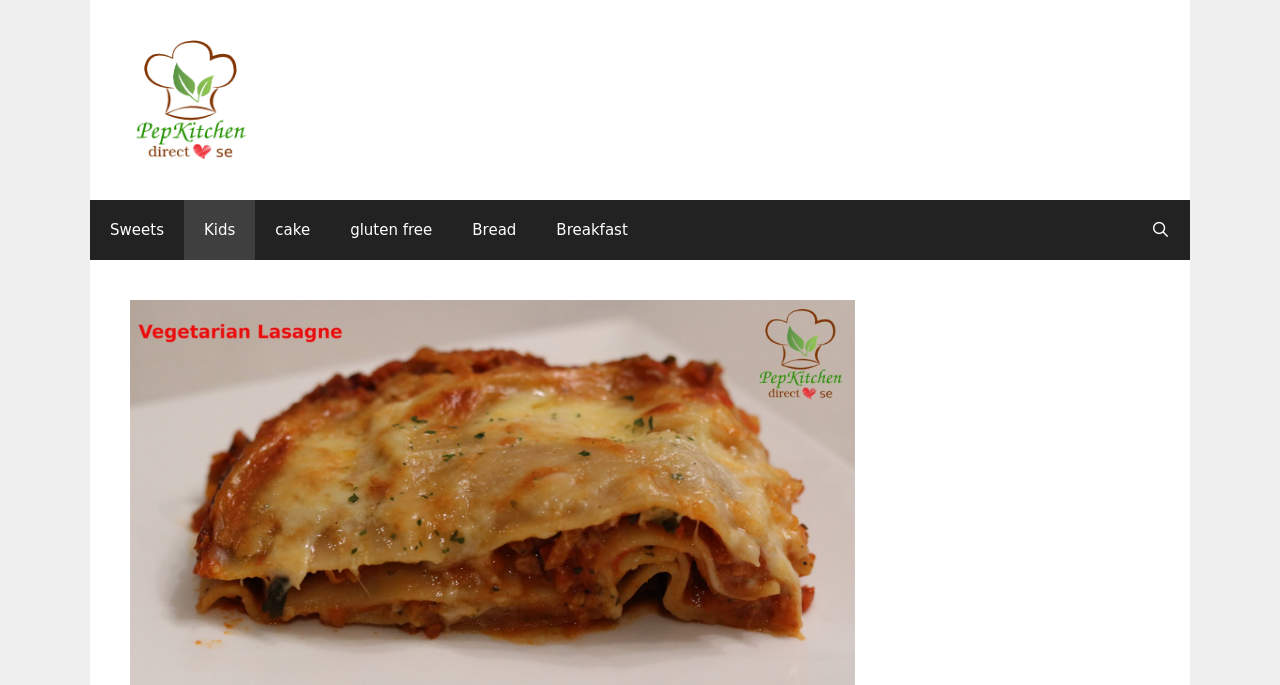Offer a comprehensive description of the webpage’s content and structure.

The webpage is about Vegetarian Lasagne, specifically from Pepkitchen. At the top, there is a banner that spans most of the width, containing a link to Pepkitchen, accompanied by an image of the Pepkitchen logo. 

Below the banner, there is a primary navigation menu that also spans most of the width. This menu consists of 7 links, arranged horizontally from left to right, including 'Sweets', 'Kids', 'cake', 'gluten free', 'Bread', 'Breakfast', and 'Open Search Bar'.